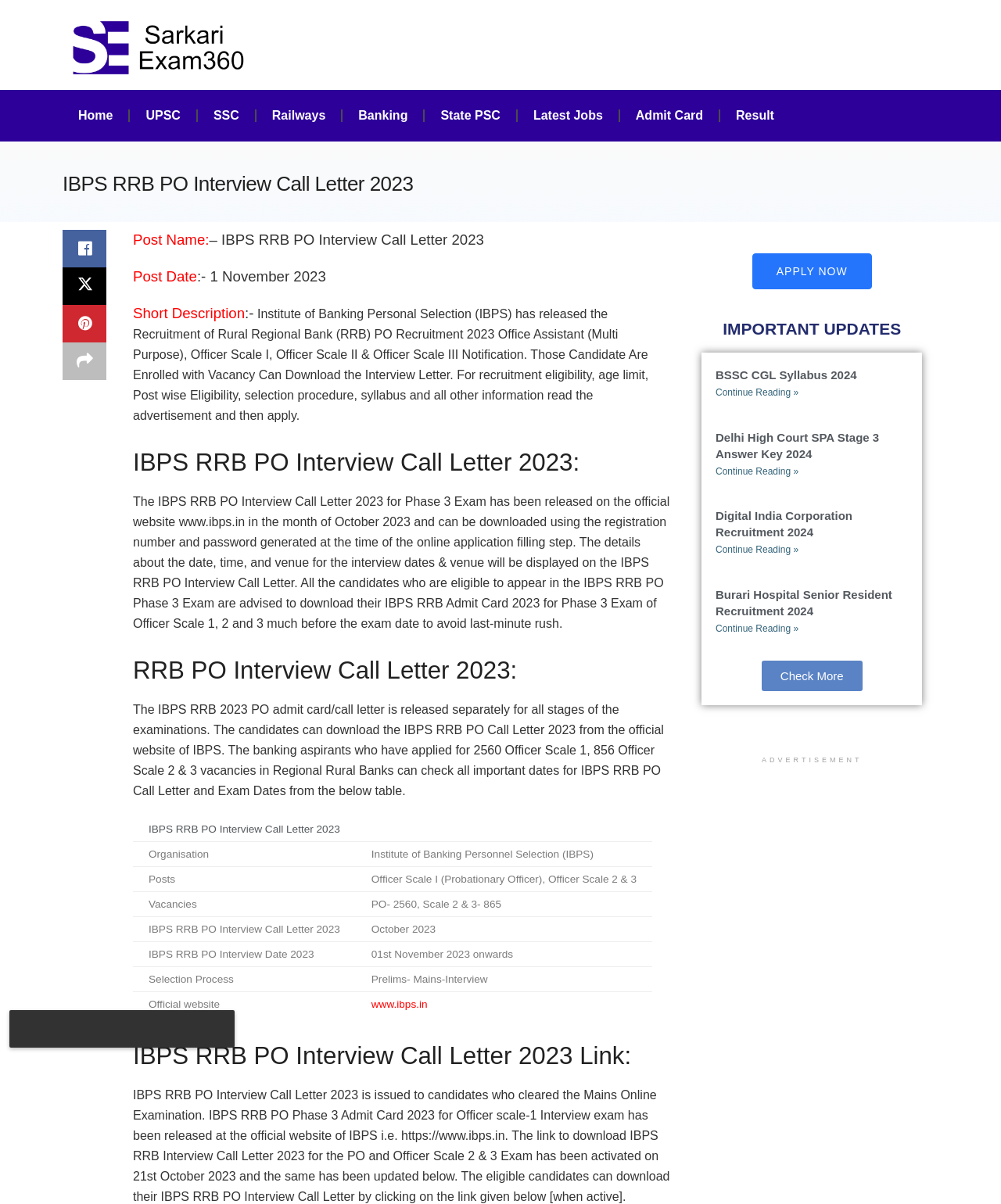Find the bounding box coordinates of the element to click in order to complete the given instruction: "Click on the 'Home' link."

[0.062, 0.081, 0.128, 0.111]